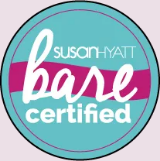Elaborate on the elements present in the image.

The image features the "Susan Hyatt Bare Certified" emblem, showcasing a vibrant and eye-catching design. The circular badge is predominantly light blue, adorned with a bold, pink stripe across the middle. In a stylish script font, the name "Susan Hyatt" appears at the top, while the words "bare certified" are prominently displayed at the bottom in a clean, modern typeface. This certification signifies a commitment to authenticity and empowerment, aligning with Susan Hyatt's coaching philosophy. The overall aesthetic conveys a sense of professionalism and credibility within the coaching community.